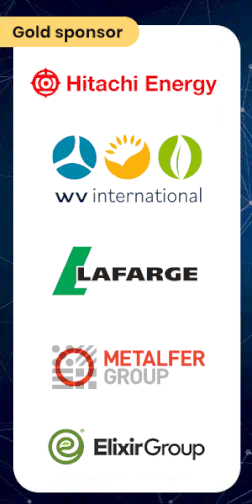Offer a detailed caption for the image presented.

The image prominently displays the logos of various gold sponsors for an event, arranged vertically on a light background. At the top, the logo for **Hitachi Energy** is featured in bold red, followed by **WV International**, represented with a colorful combination of blue, yellow, and green graphics. Below that, the **Lafarge** logo appears in a vivid green, signaling its commitment to sustainable development. The **Metalfer Group** logo showcases a stylized graphic and is positioned beneath Lafarge, demonstrating its industrial presence. Finally, the logo for **Elixir Group** concludes the list, presented in a sleek design. This visual representation emphasizes the support of these prominent companies in the context of the event, reinforcing their commitment to energy and sustainability initiatives.